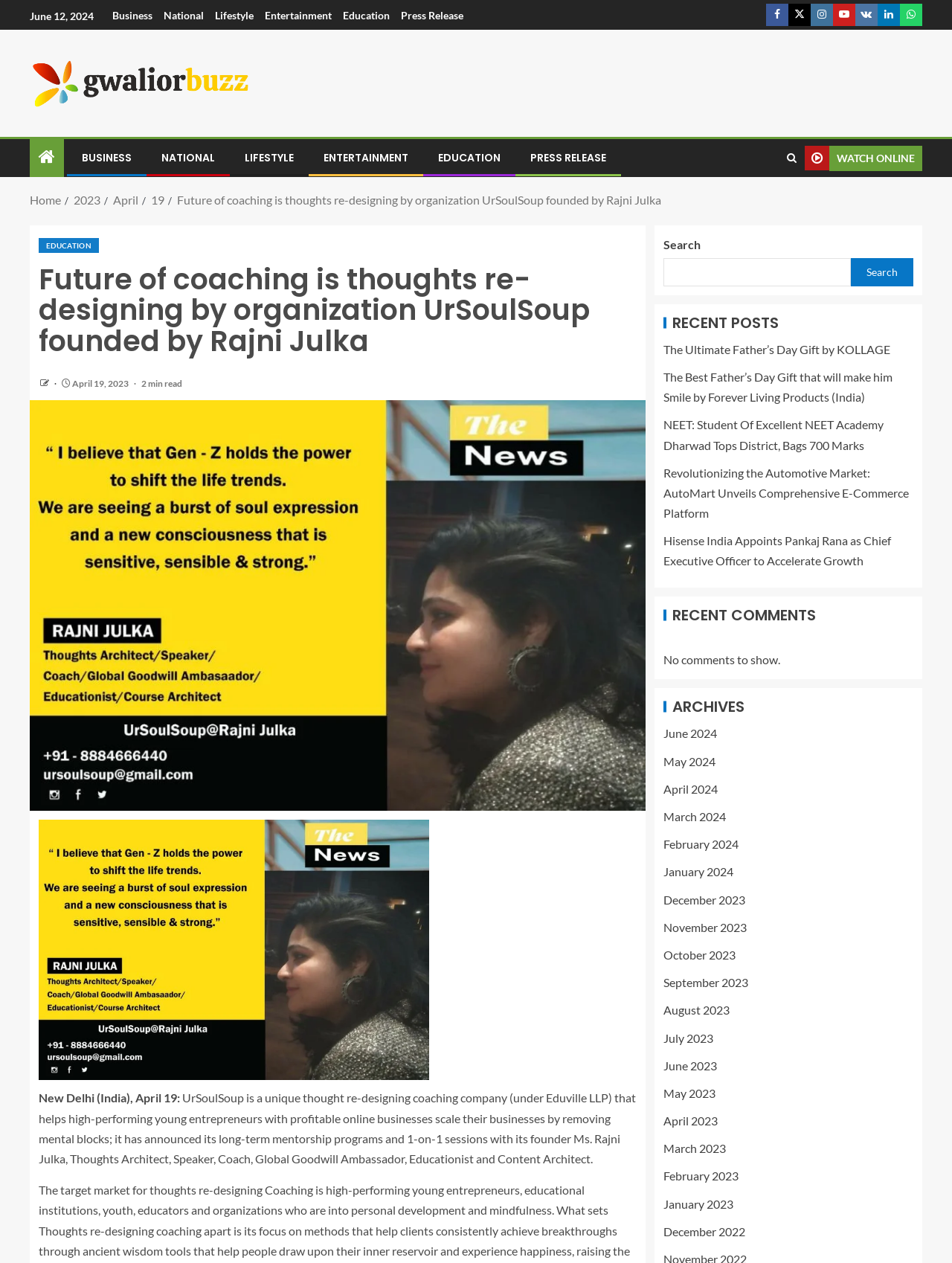Could you provide the bounding box coordinates for the portion of the screen to click to complete this instruction: "Click on the 'Business' link"?

[0.118, 0.007, 0.16, 0.017]